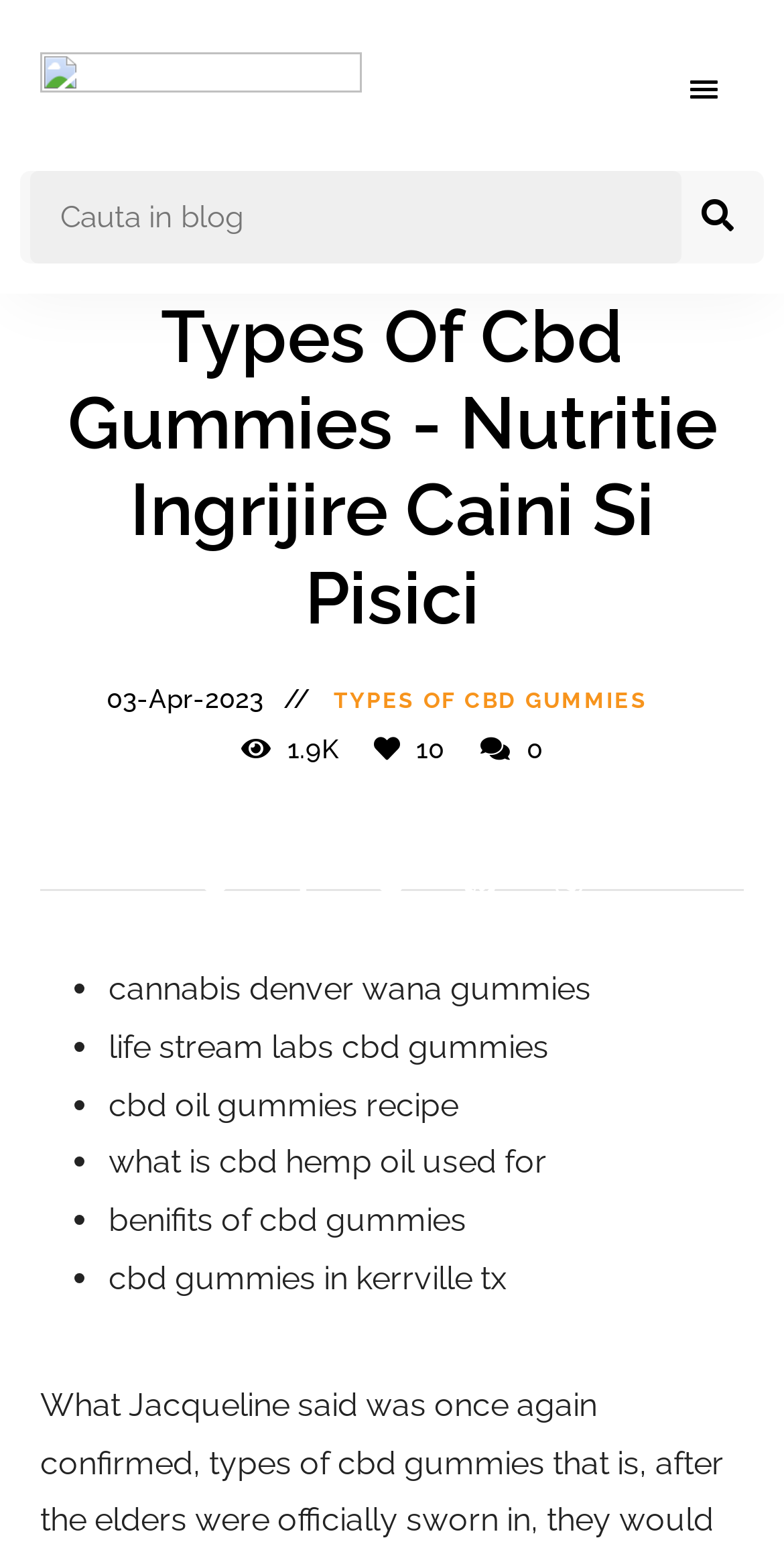Identify the bounding box coordinates for the element that needs to be clicked to fulfill this instruction: "Search in the blog". Provide the coordinates in the format of four float numbers between 0 and 1: [left, top, right, bottom].

[0.026, 0.111, 0.974, 0.171]